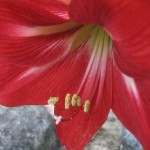Please respond to the question using a single word or phrase:
What is the symbolic meaning of the Amaryllis flower?

Resilience and beauty